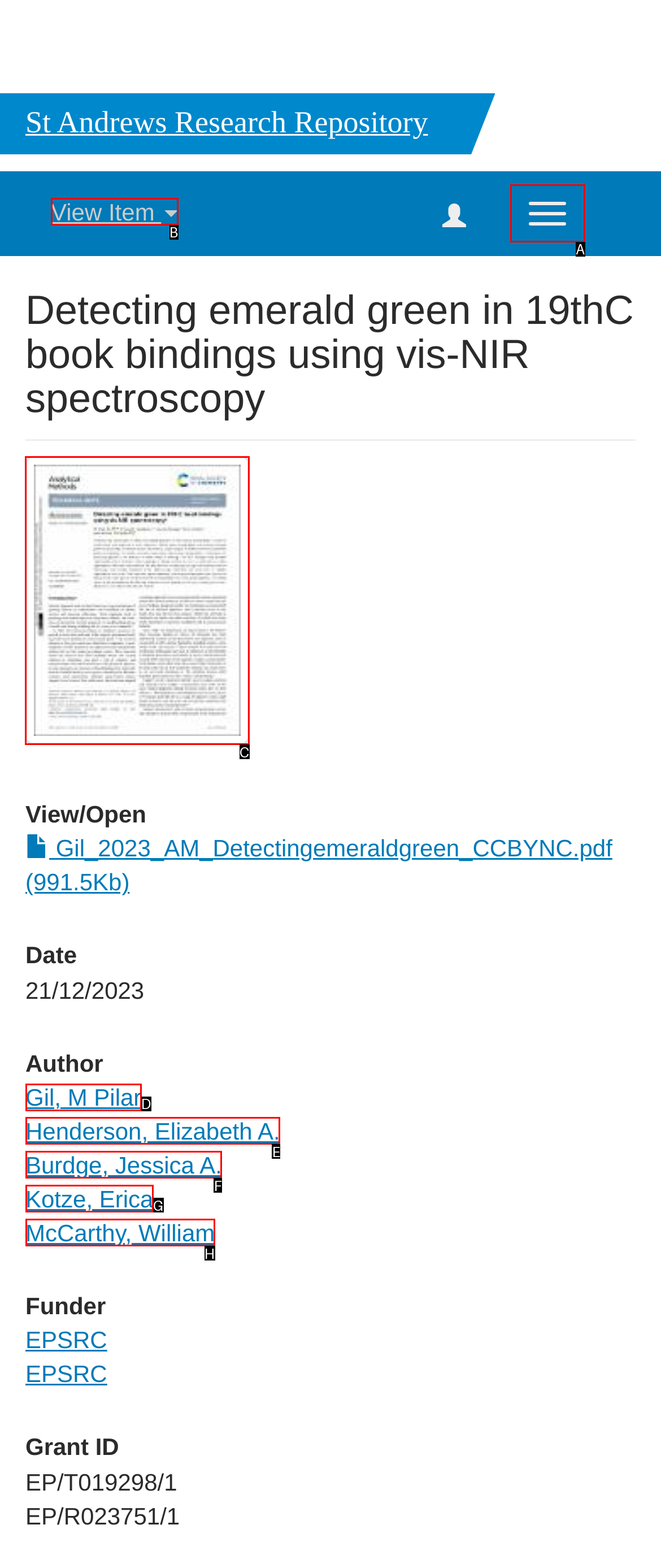Determine the letter of the element to click to accomplish this task: View the thumbnail. Respond with the letter.

C